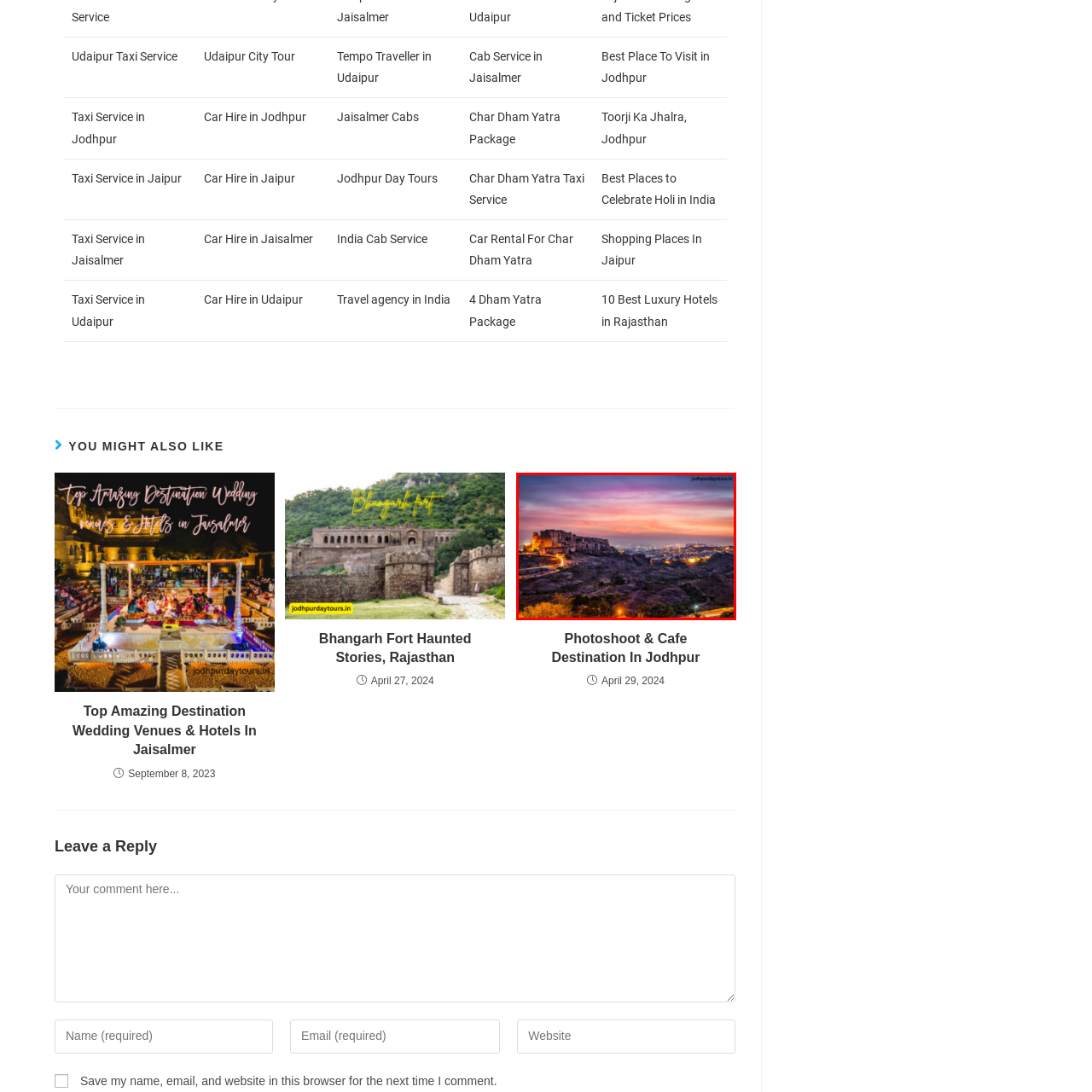What is the fort standing on?
Check the image enclosed by the red bounding box and reply to the question using a single word or phrase.

A rocky cliff